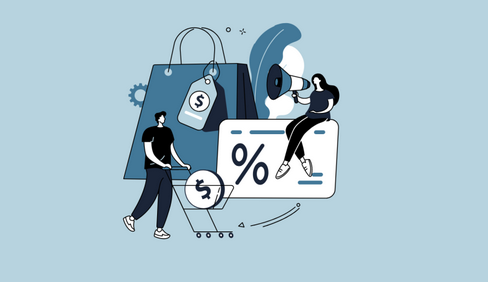Respond to the question with just a single word or phrase: 
What is the dominant color tone in the background?

soft blue